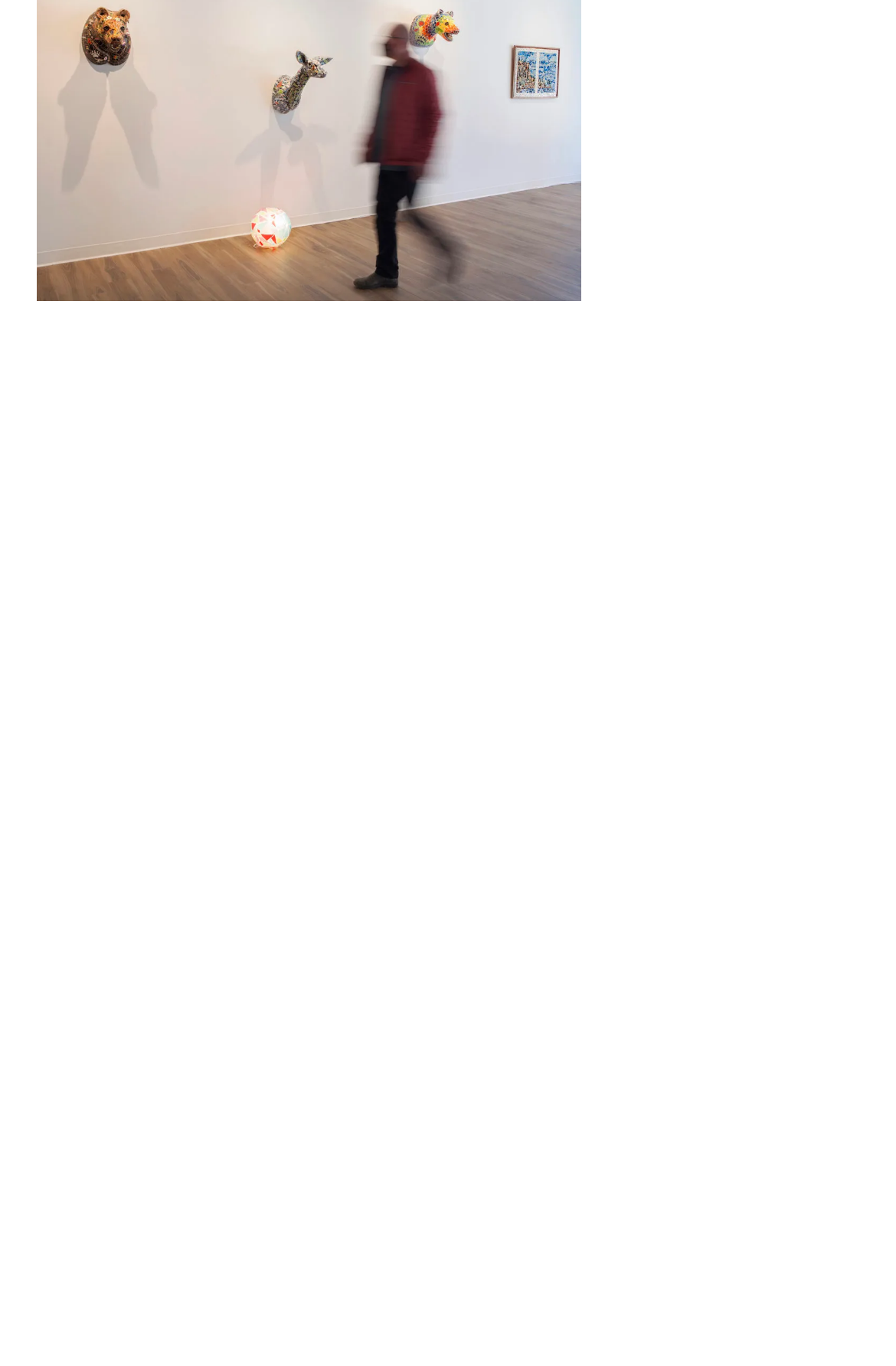Specify the bounding box coordinates for the region that must be clicked to perform the given instruction: "examine the bear head and beaver sculpture".

[0.659, 0.596, 0.959, 0.724]